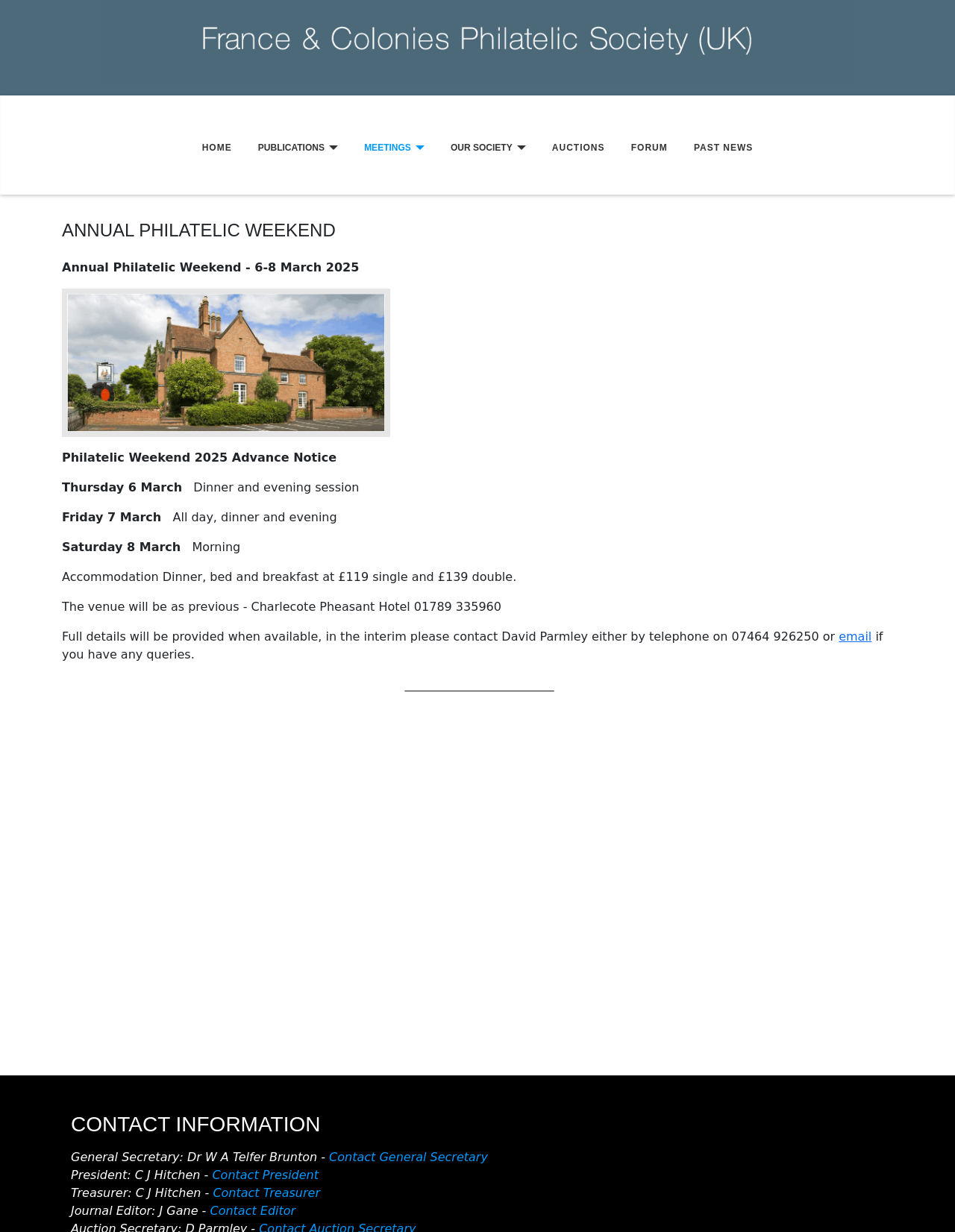From the element description: "Contact General Secretary", extract the bounding box coordinates of the UI element. The coordinates should be expressed as four float numbers between 0 and 1, in the order [left, top, right, bottom].

[0.345, 0.934, 0.511, 0.945]